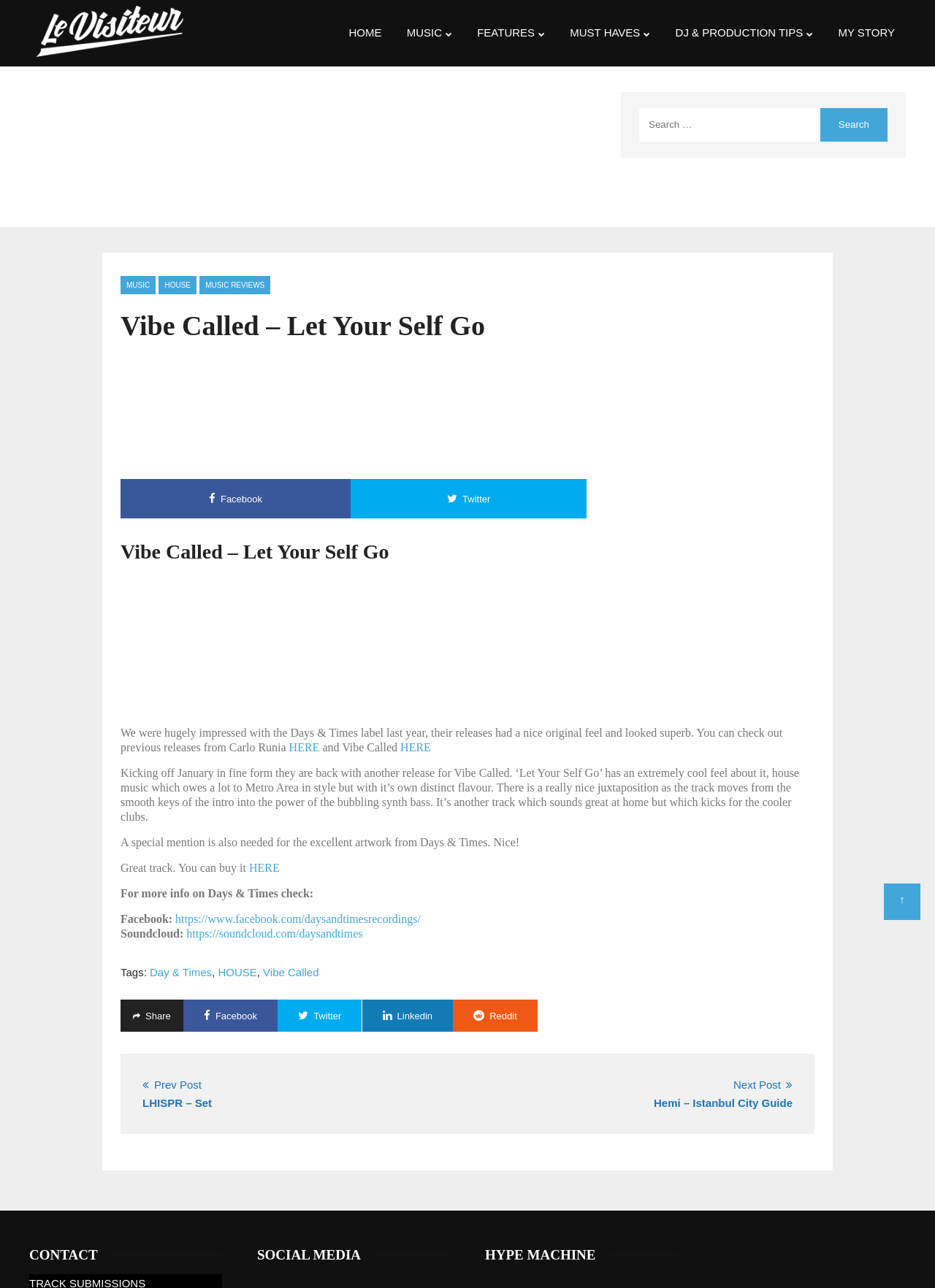Generate a thorough caption detailing the webpage content.

This webpage is about a music review of "Let Your Self Go" by Vibe Called on Le Visiteur Online. At the top, there is a navigation bar with links to "HOME", "MUSIC", "FEATURES", "MUST HAVES", "DJ & PRODUCTION TIPS", and "MY STORY". On the top left, there is a logo of Le Visiteur Online, which is an image with a link to the homepage. 

Below the navigation bar, there is a search bar with a search button on the right. The main content of the webpage is an article about the music review. The article has a heading "Vibe Called – Let Your Self Go" and is divided into several sections. 

On the top of the article, there are three links to "MUSIC", "HOUSE", and "MUSIC REVIEWS". Below these links, there is an image related to the music review. The article then describes the music, mentioning its cool feel and style, and compares it to Metro Area. 

The article also mentions the excellent artwork from Days & Times and provides links to buy the track and to check out more information about Days & Times on Facebook and Soundcloud. 

At the bottom of the article, there are tags "Day & Times", "HOUSE", and "Vibe Called". Below the tags, there is a footer section with links to share the article on social media platforms like Facebook, Twitter, Linkedin, and Reddit. 

On the bottom left, there is a navigation section with links to previous and next posts. Finally, at the very bottom, there are three headings: "CONTACT", "SOCIAL MEDIA", and "HYPE MACHINE".